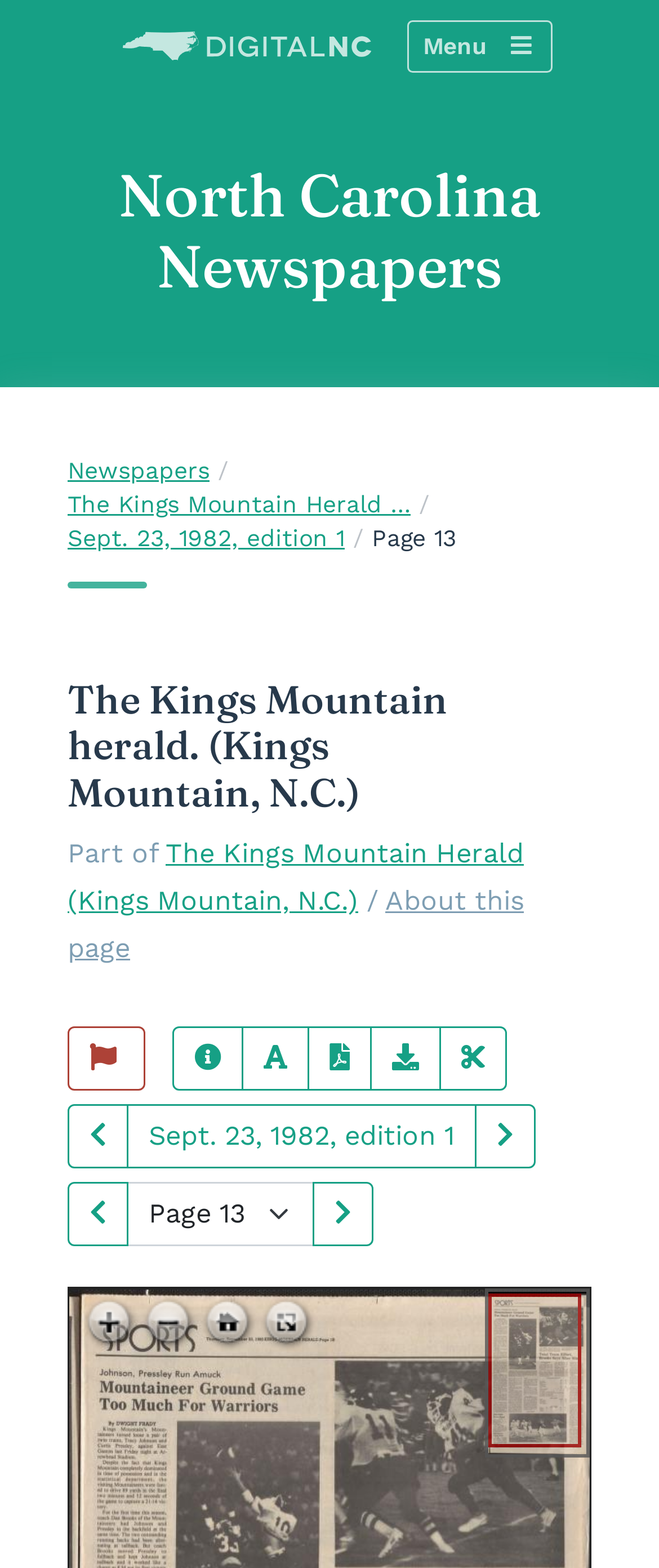Using the description: "Clip/Print", identify the bounding box of the corresponding UI element in the screenshot.

[0.667, 0.655, 0.769, 0.696]